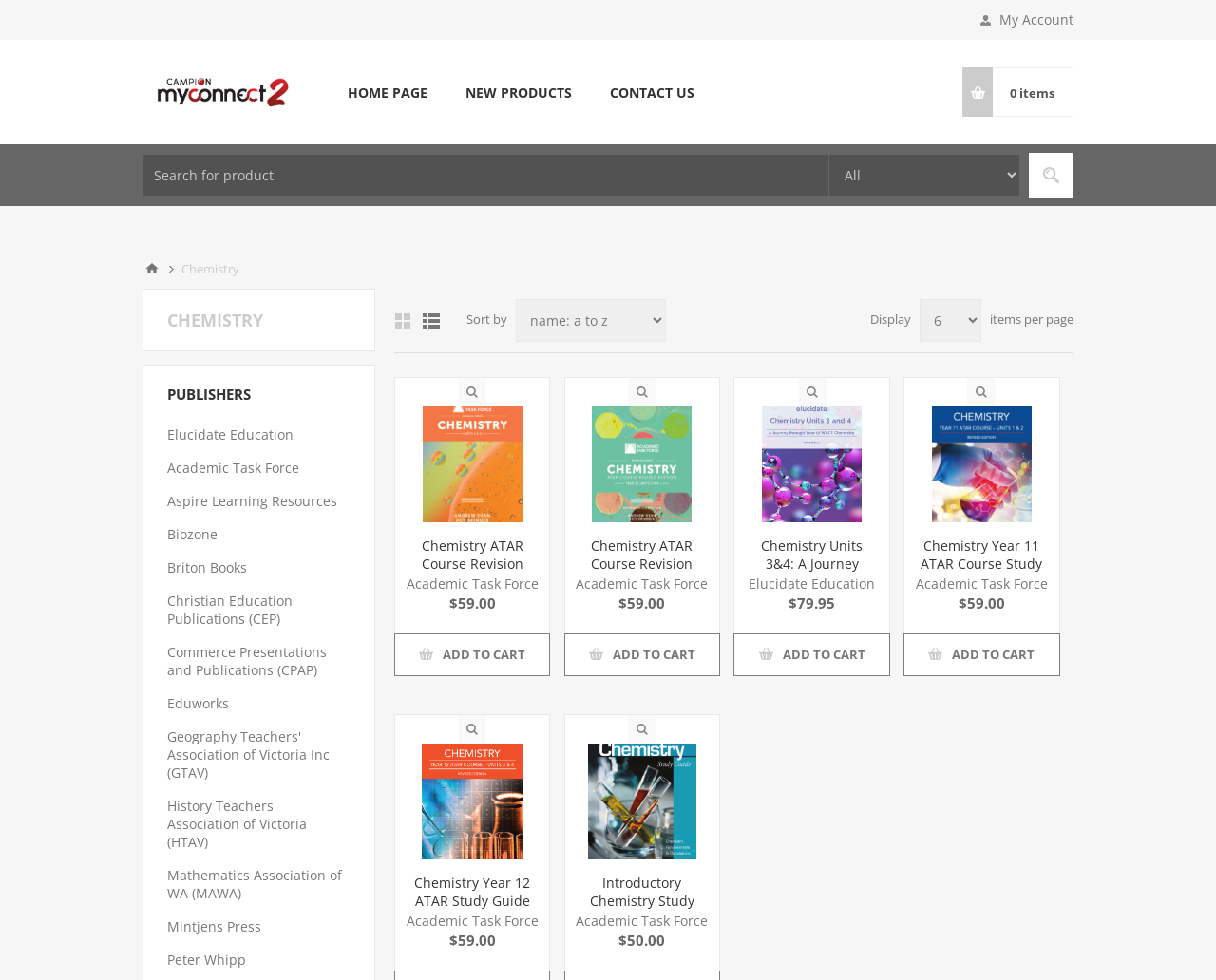For the element described, predict the bounding box coordinates as (top-left x, top-left y, bottom-right x, bottom-right y). All values should be between 0 and 1. Element description: Biozone

[0.138, 0.536, 0.179, 0.554]